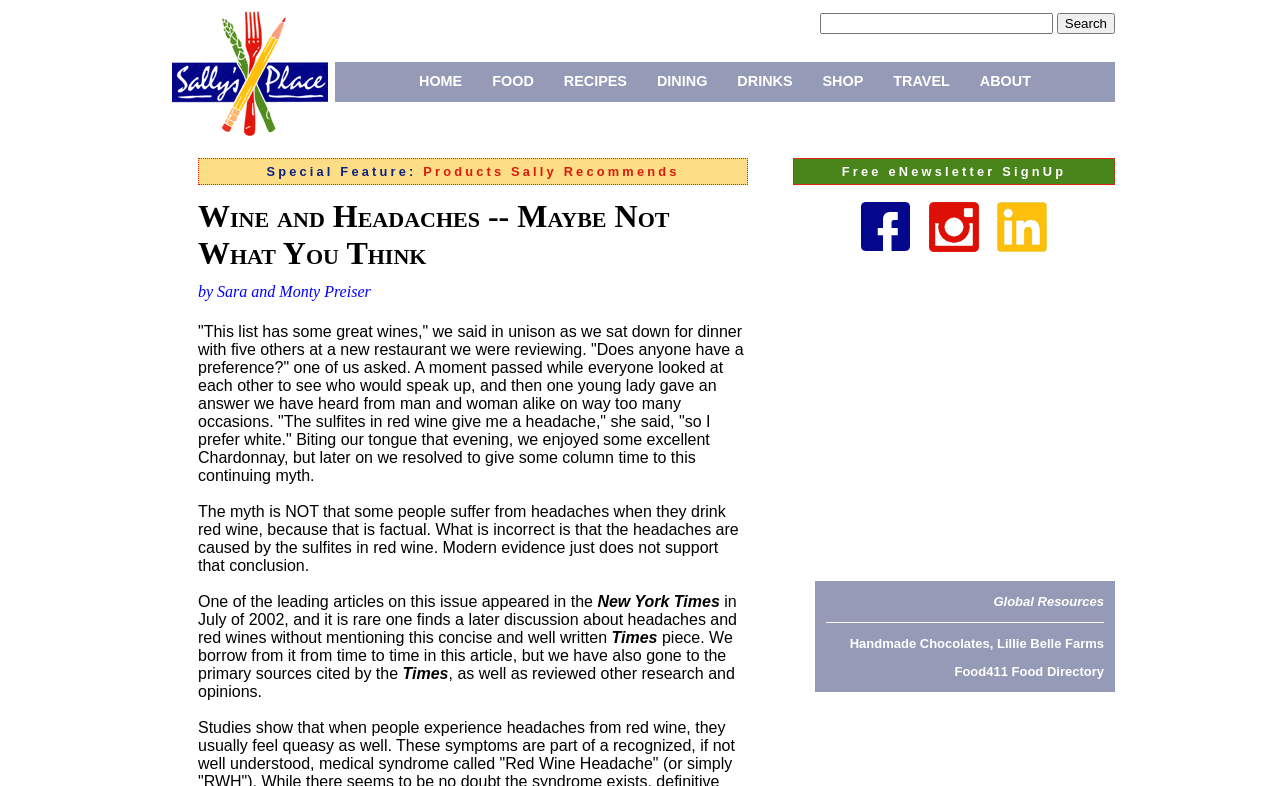Determine the bounding box coordinates of the section I need to click to execute the following instruction: "Visit Sally's Place on Facebook". Provide the coordinates as four float numbers between 0 and 1, i.e., [left, top, right, bottom].

[0.672, 0.304, 0.712, 0.326]